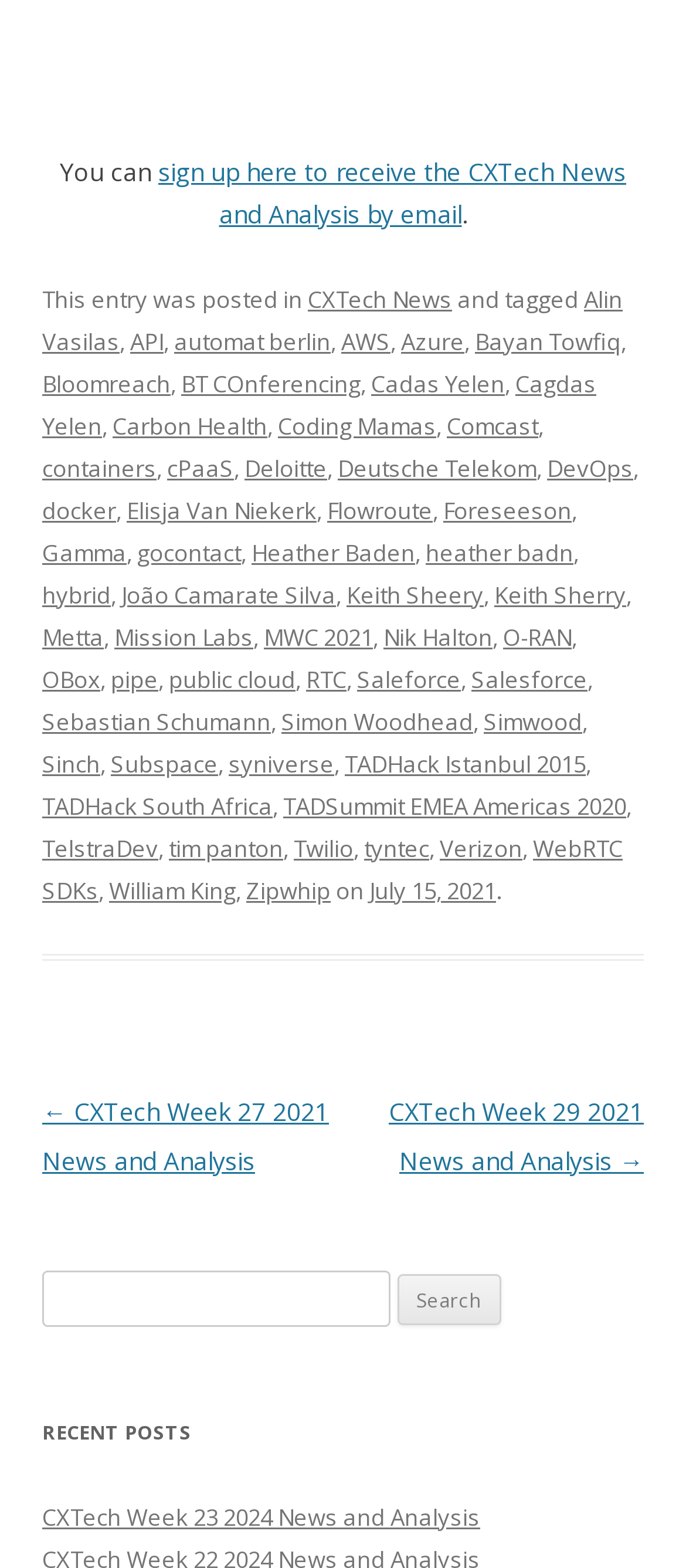Highlight the bounding box coordinates of the region I should click on to meet the following instruction: "Contact Us".

None